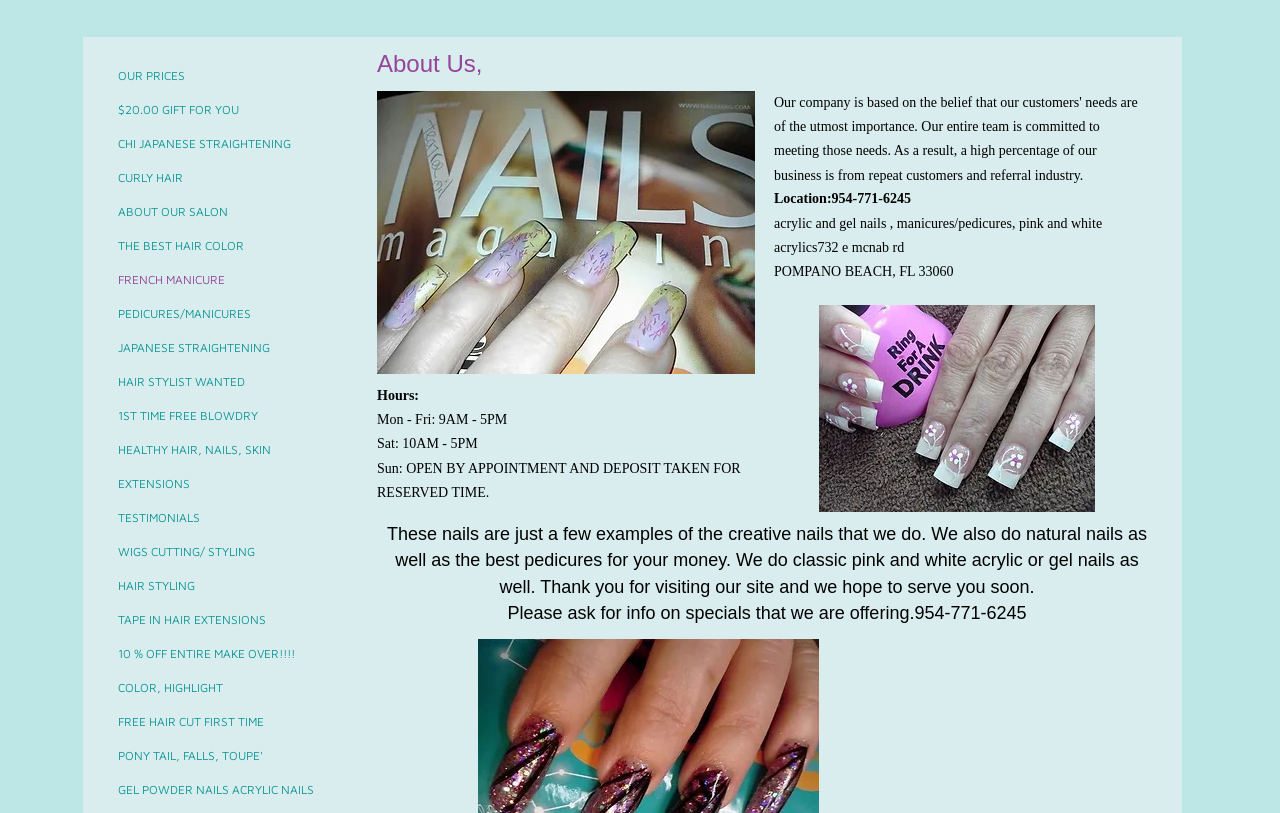What is the main service offered by this salon?
Look at the screenshot and respond with a single word or phrase.

Nail and hair services